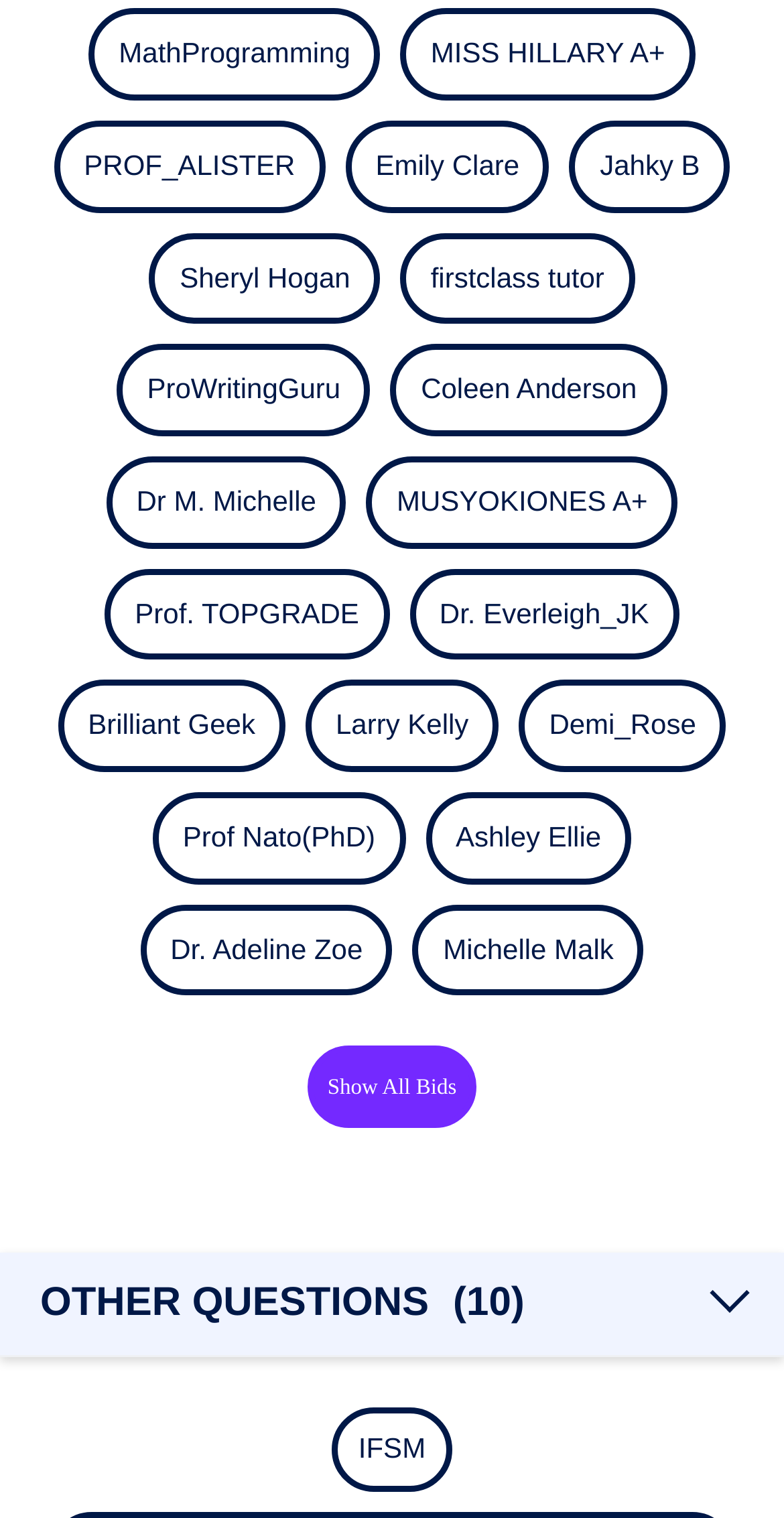How many links are there on the webpage?
Look at the image and respond with a single word or a short phrase.

21